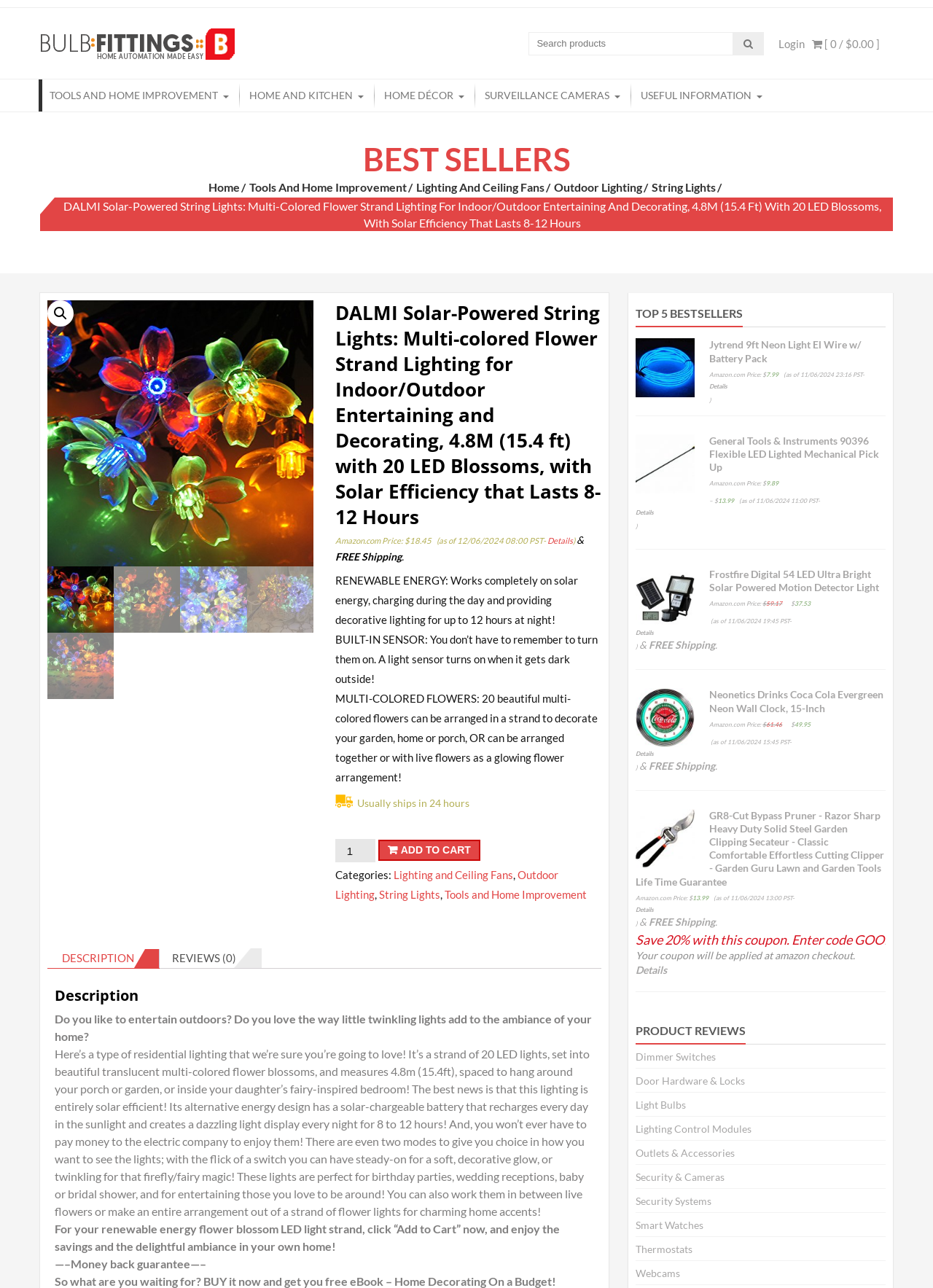Write an exhaustive caption that covers the webpage's main aspects.

This webpage is about a product called DALMI Solar-Powered String Lights, which is a multi-colored flower strand lighting for indoor and outdoor use. At the top of the page, there is a navigation menu with links to various categories such as "HOME AND KITCHEN", "TOOLS AND HOME IMPROVEMENT", and "SURVEILLANCE CAMERAS". Below the navigation menu, there is a search bar with a search button.

On the left side of the page, there is a section displaying the product's title, price, and a brief description. The product's title is "DALMI Solar-Powered String Lights: Multi-Colored Flower Strand Lighting For Indoor/Outdoor Entertaining And Decorating, 4.8M (15.4 Ft) With 20 LED Blossoms, With Solar Efficiency That Lasts 8-12 Hours". The price is $18.45, and there is a "FREE Shipping" label. Below the price, there are three bullet points highlighting the product's features: renewable energy, built-in sensor, and multi-colored flowers.

To the right of the product information, there are four images of the product, showcasing its design and features. Below the images, there is a section with a heading "Description" that provides a detailed description of the product, its features, and its uses.

Further down the page, there is a section with a heading "TOP 5 BESTSELLERS" that displays five best-selling products related to the current product. Each product is listed with its title, price, and a brief description.

At the bottom of the page, there is a tab list with two tabs: "DESCRIPTION" and "REVIEWS (0)". The "DESCRIPTION" tab is selected by default, and it displays the product's description. The "REVIEWS (0)" tab is not selected, and it does not display any reviews since there are no reviews available.